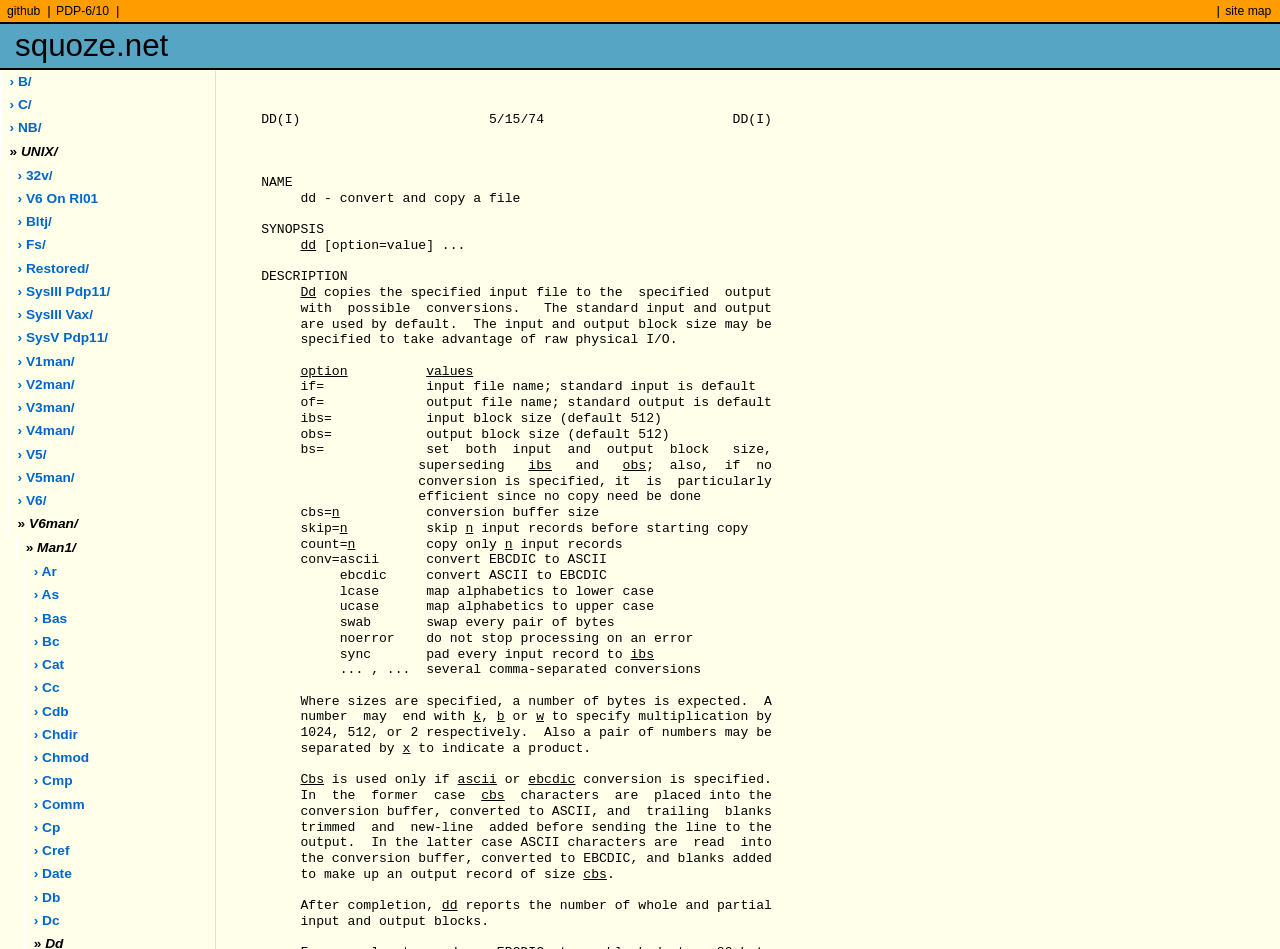Provide a short, one-word or phrase answer to the question below:
What is the default output file name?

Standard output